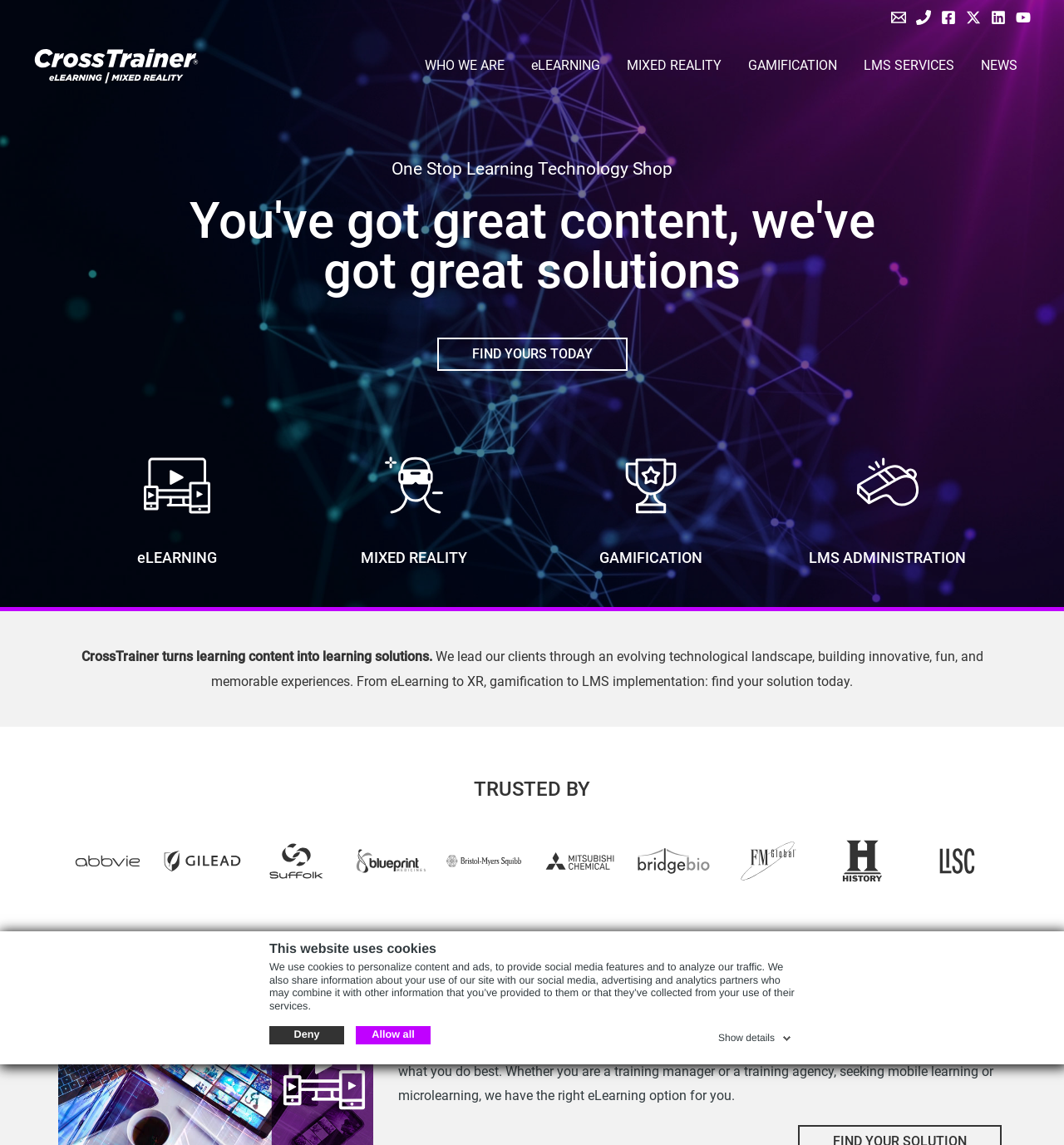What is the focus of CrossTrainer's eLearning solutions?
Answer with a single word or short phrase according to what you see in the image.

training technology